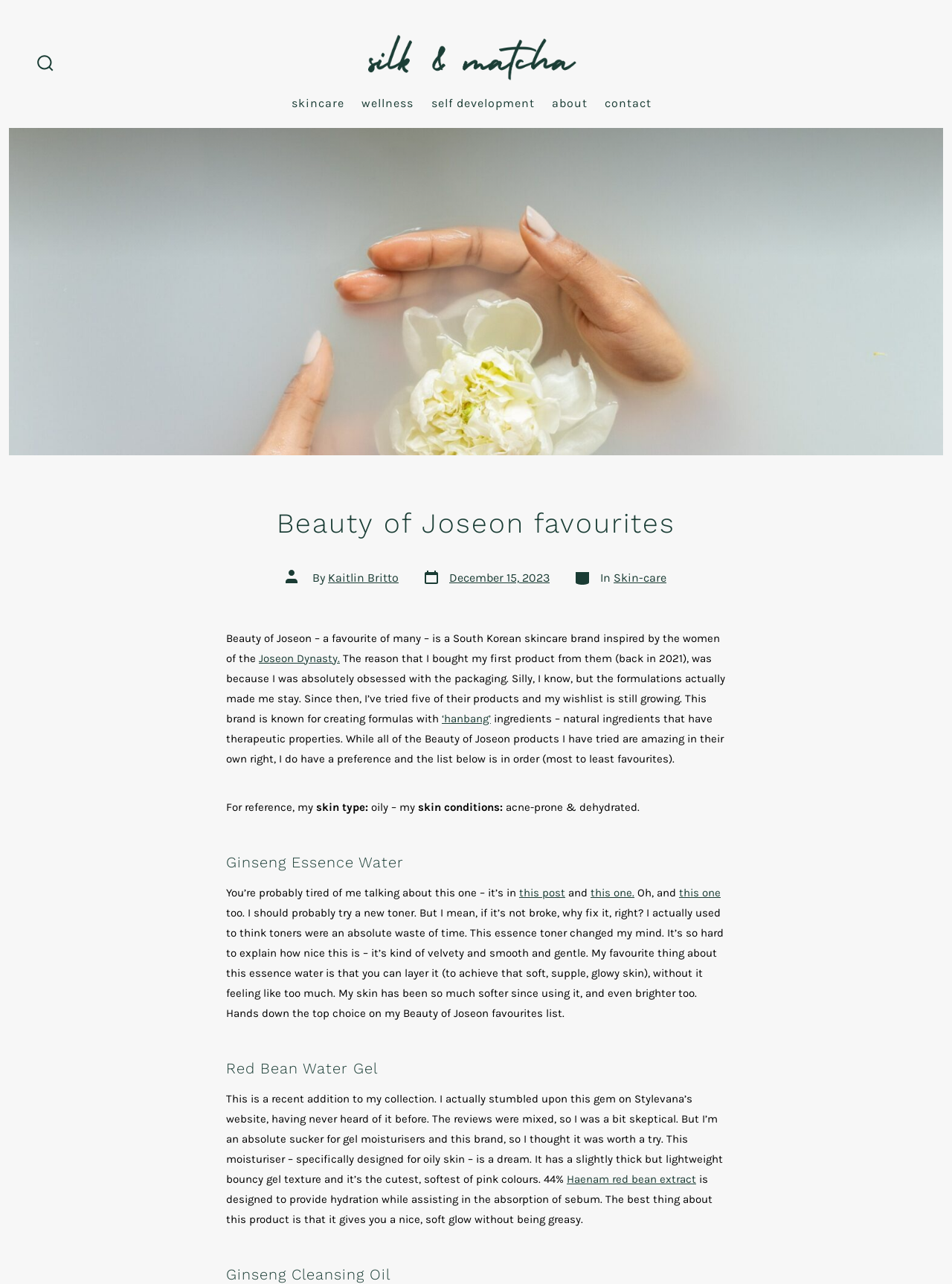Please specify the coordinates of the bounding box for the element that should be clicked to carry out this instruction: "Go to the skincare category". The coordinates must be four float numbers between 0 and 1, formatted as [left, top, right, bottom].

[0.306, 0.072, 0.362, 0.089]